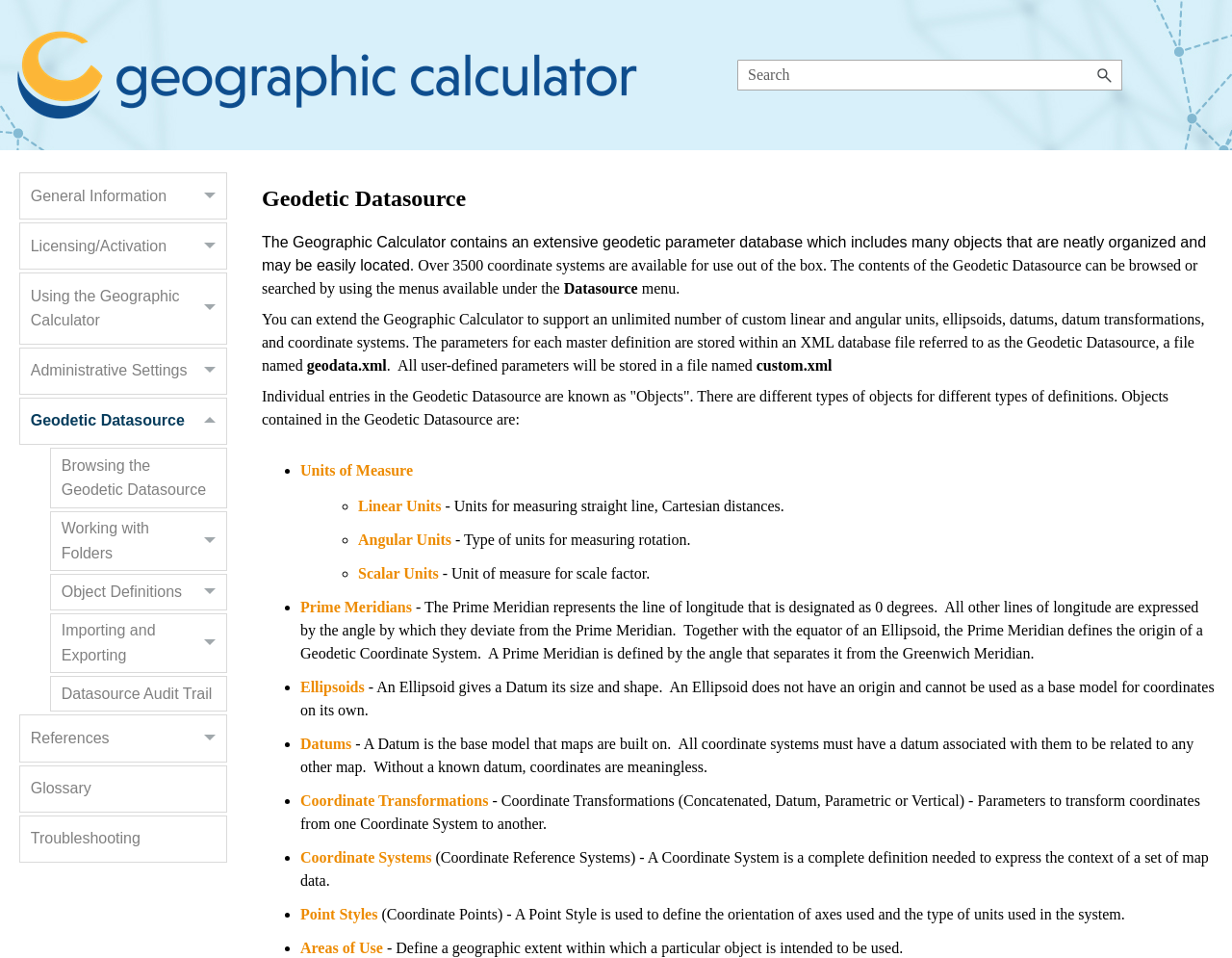Could you indicate the bounding box coordinates of the region to click in order to complete this instruction: "Browse the Geodetic Datasource".

[0.041, 0.467, 0.184, 0.53]